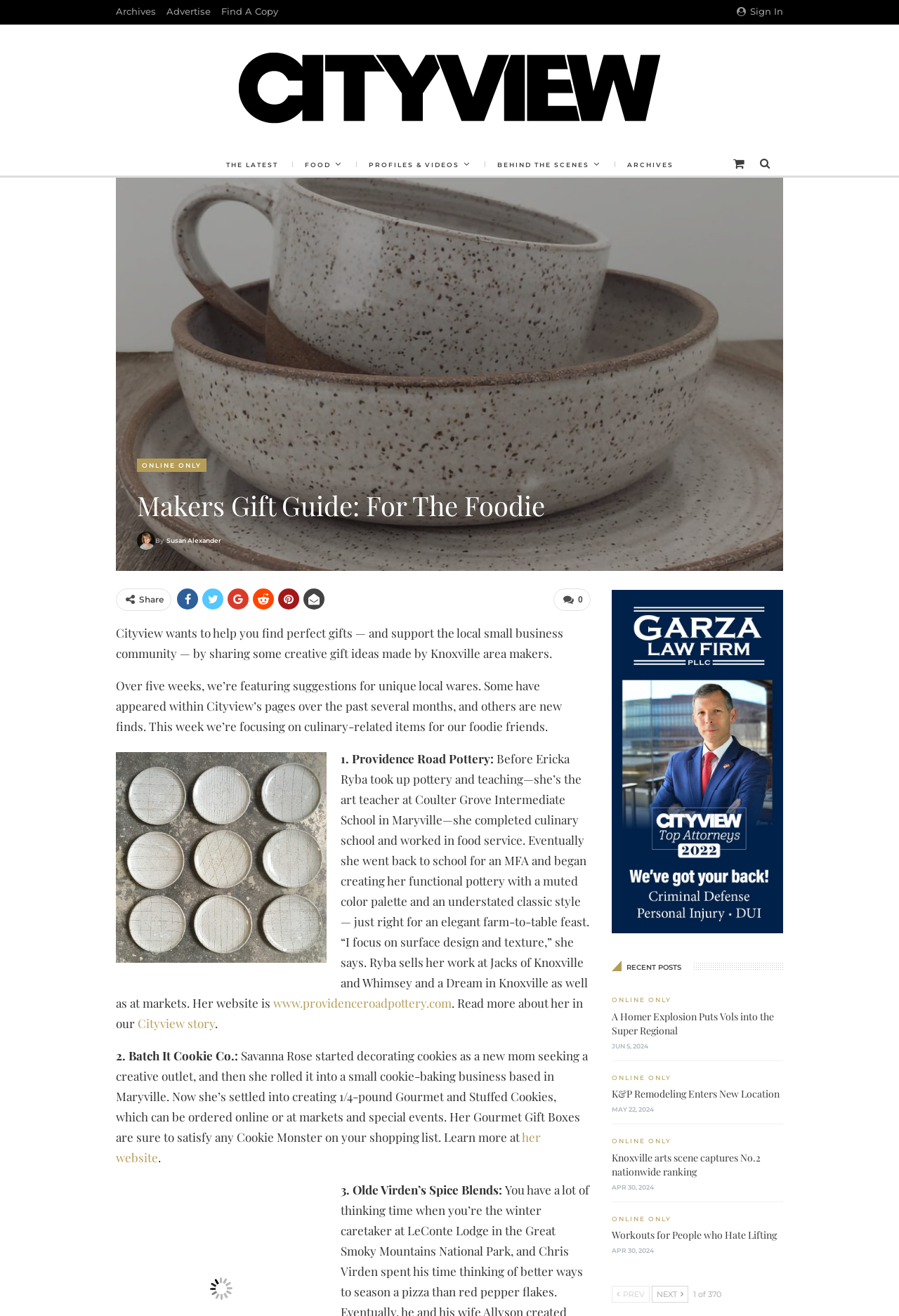How many weeks will the gift guide feature suggestions for unique local wares?
Provide a thorough and detailed answer to the question.

I found the answer by reading the introductory paragraph of the article, which states 'Over five weeks, we’re featuring suggestions for unique local wares.'